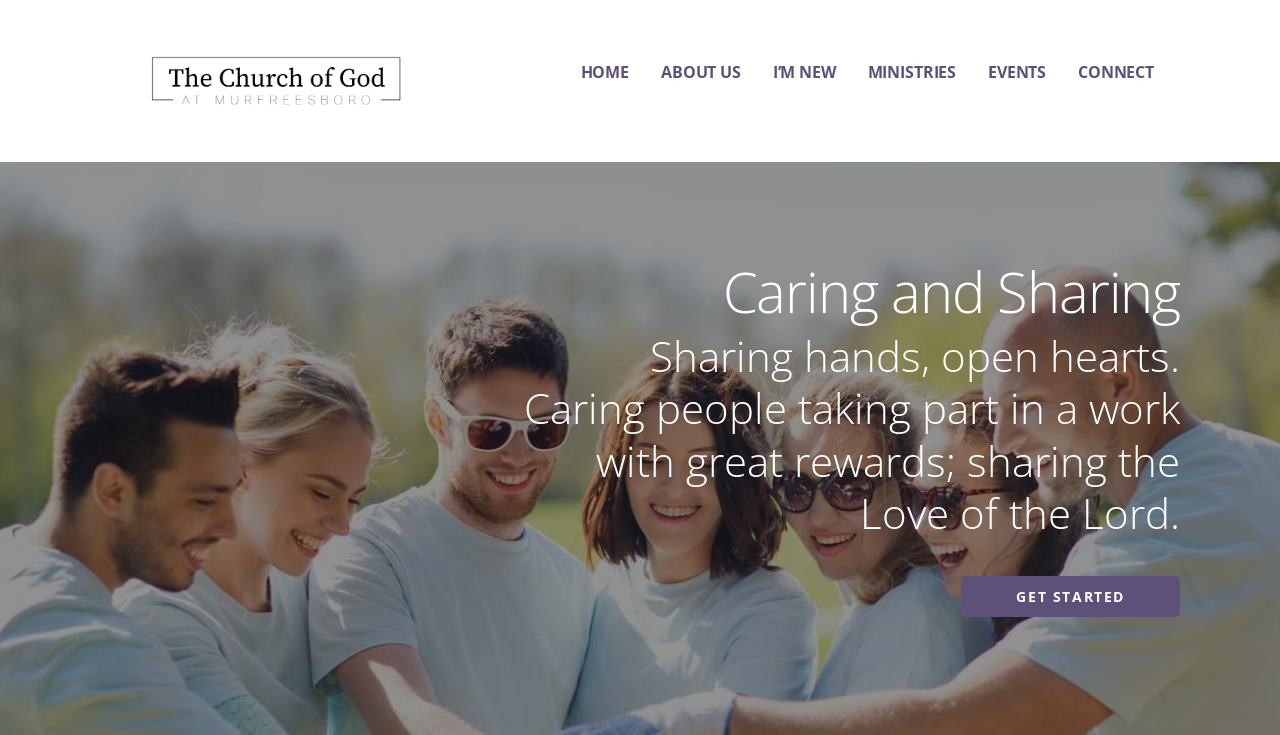From the screenshot, find the bounding box of the UI element matching this description: "EVENTS". Supply the bounding box coordinates in the form [left, top, right, bottom], each a float between 0 and 1.

[0.772, 0.071, 0.817, 0.127]